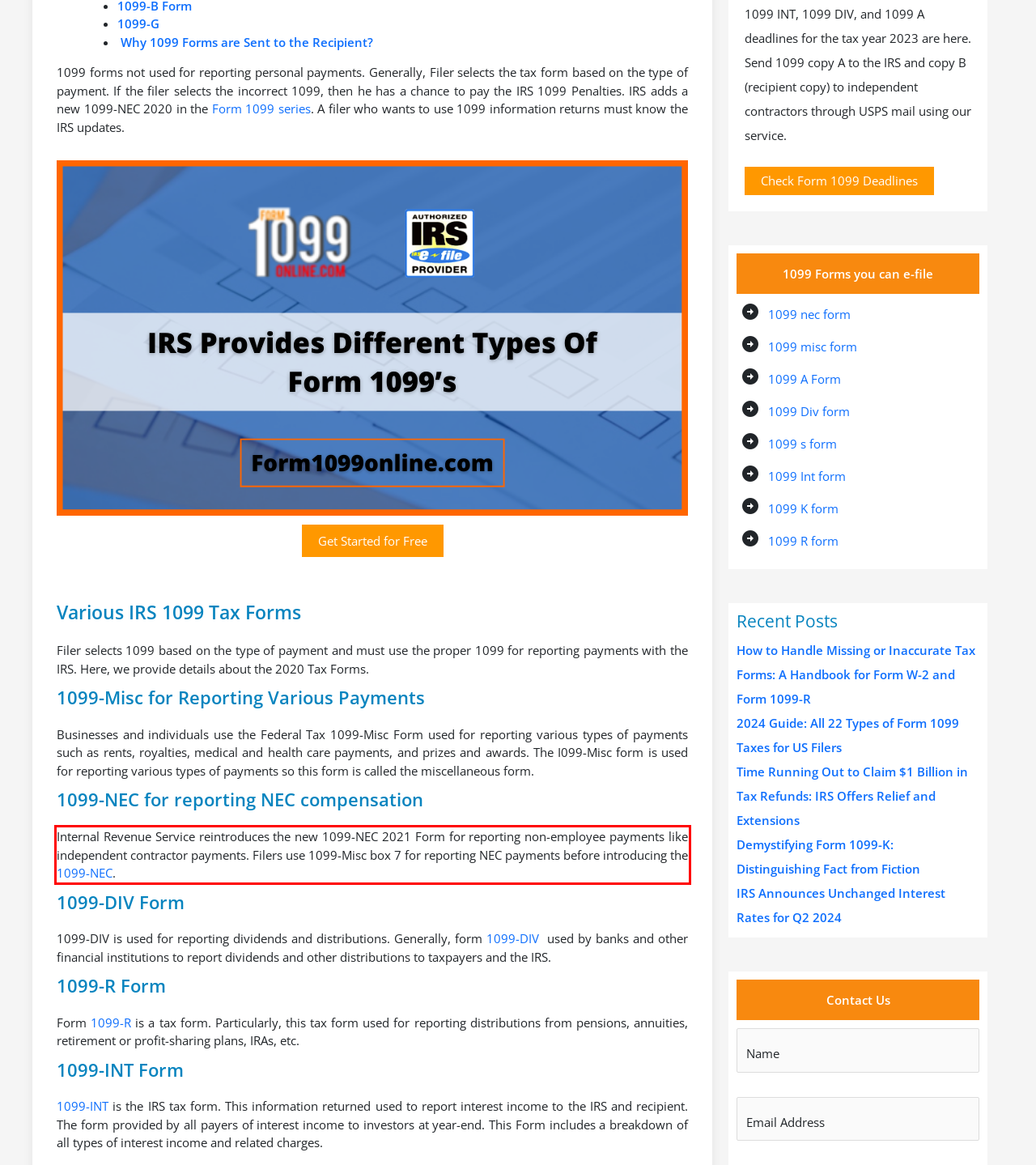Given the screenshot of the webpage, identify the red bounding box, and recognize the text content inside that red bounding box.

Internal Revenue Service reintroduces the new 1099-NEC 2021 Form for reporting non-employee payments like independent contractor payments. Filers use 1099-Misc box 7 for reporting NEC payments before introducing the 1099-NEC.